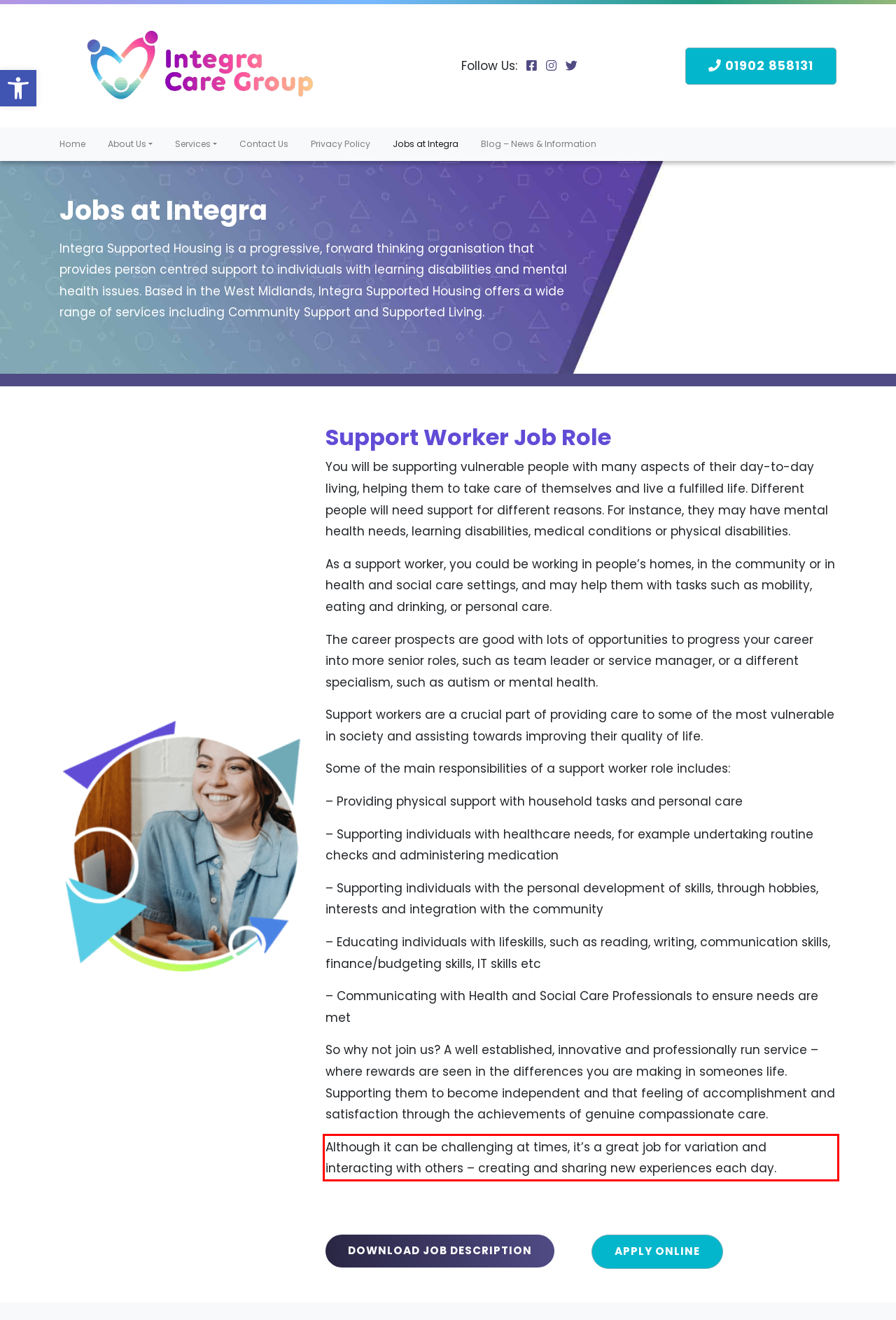Analyze the screenshot of the webpage that features a red bounding box and recognize the text content enclosed within this red bounding box.

Although it can be challenging at times, it’s a great job for variation and interacting with others – creating and sharing new experiences each day.